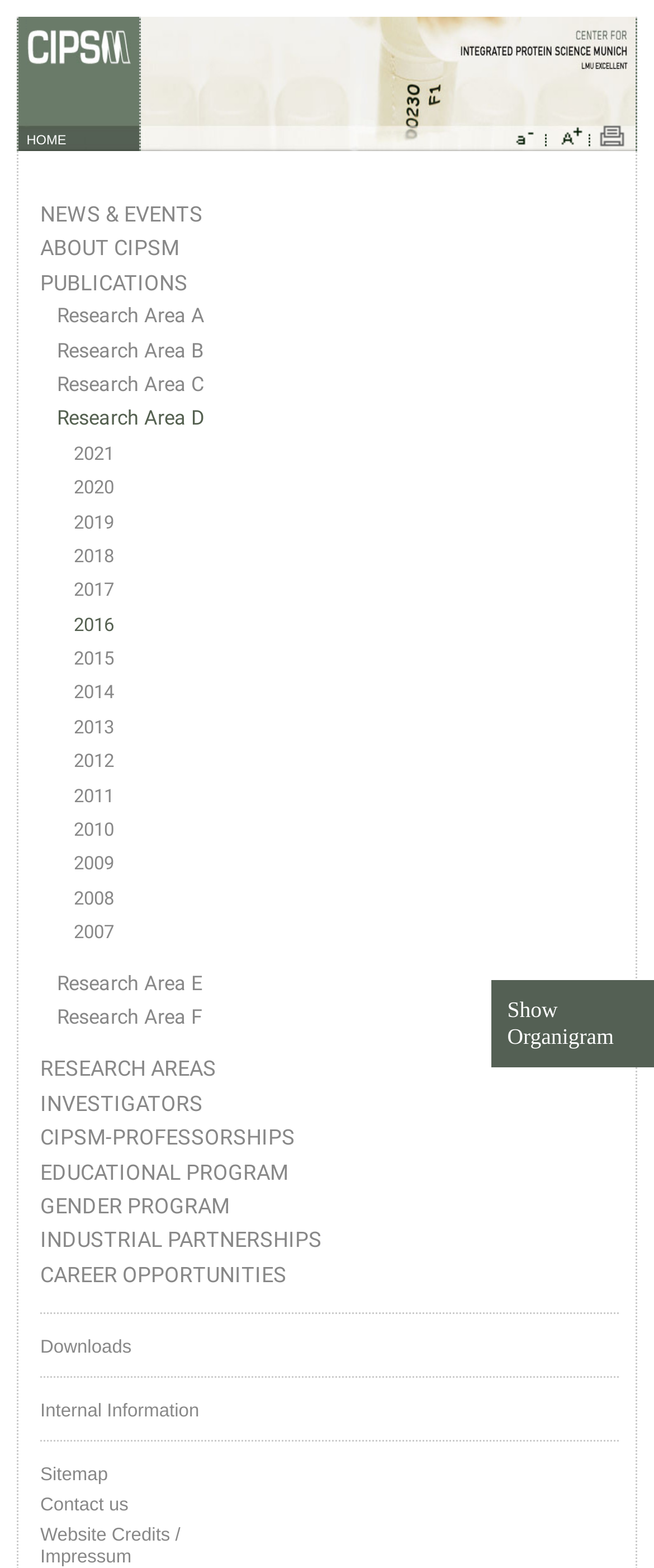Please find the bounding box coordinates (top-left x, top-left y, bottom-right x, bottom-right y) in the screenshot for the UI element described as follows: Research Area A

[0.087, 0.194, 0.946, 0.21]